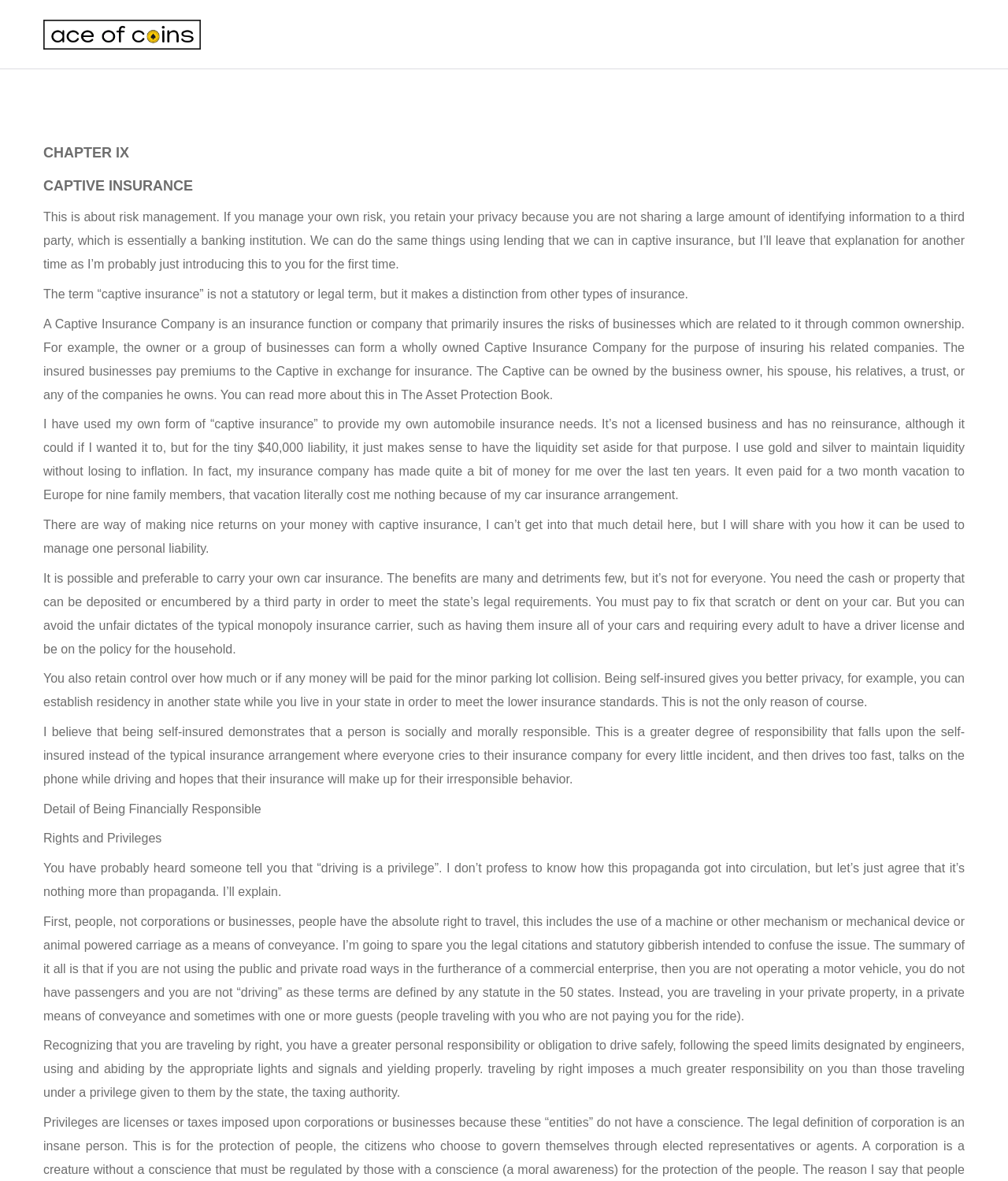What is the author's opinion on driving?
Provide a one-word or short-phrase answer based on the image.

It's a right